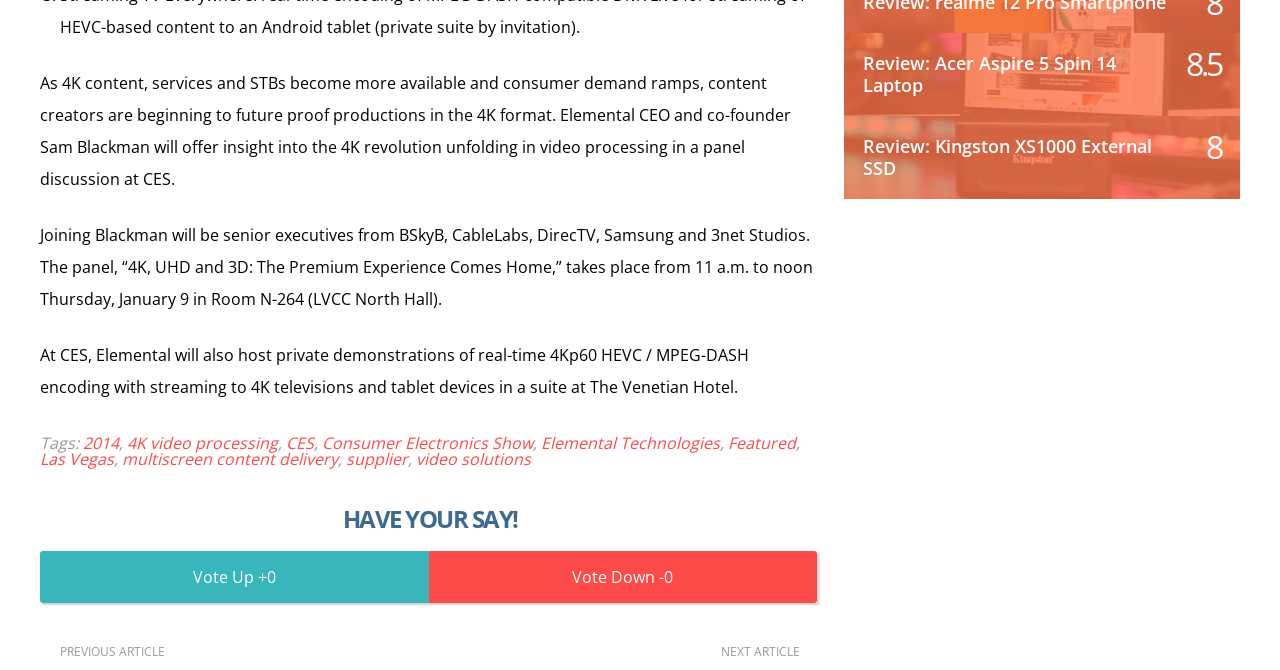Refer to the screenshot and answer the following question in detail:
What is the rating of the Acer Aspire 5 Spin 14 Laptop?

The rating of the Acer Aspire 5 Spin 14 Laptop can be found below the heading 'Review: Acer Aspire 5 Spin 14 Laptop', which shows a rating of 8.5.